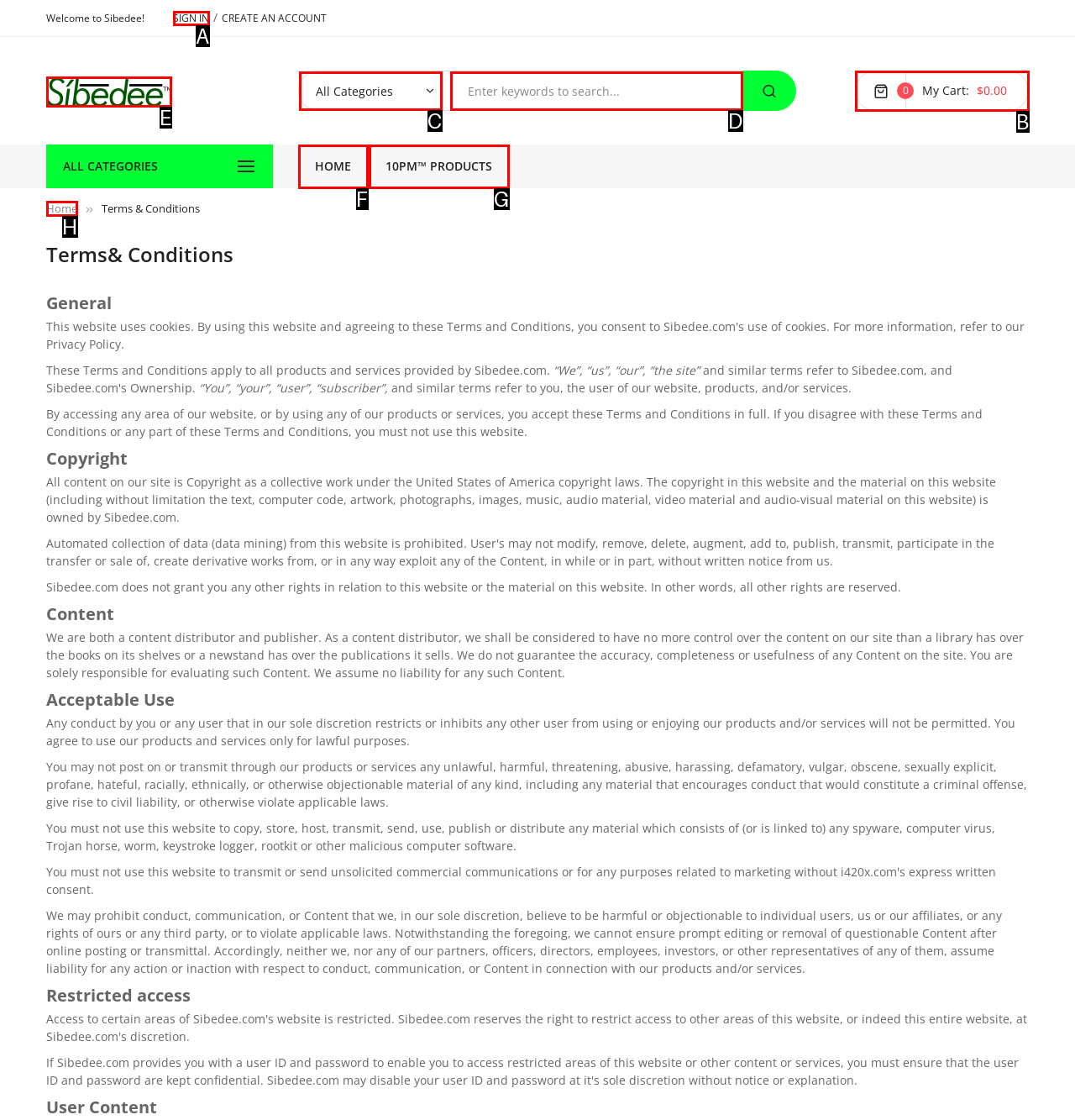Tell me the letter of the HTML element that best matches the description: Home from the provided options.

F